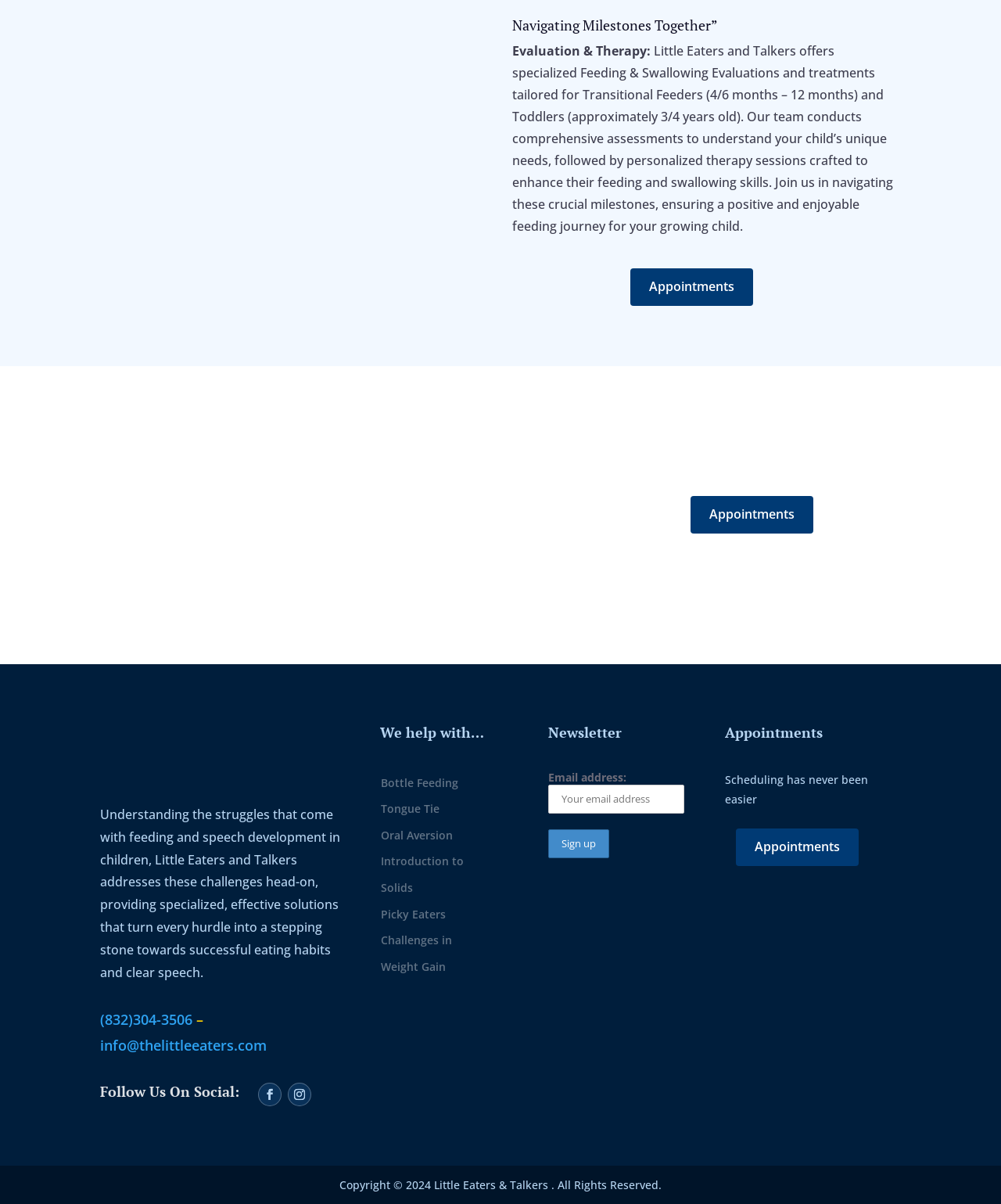Please identify the bounding box coordinates of the element's region that should be clicked to execute the following instruction: "Talk to our feeding and speech experts". The bounding box coordinates must be four float numbers between 0 and 1, i.e., [left, top, right, bottom].

[0.155, 0.382, 0.667, 0.473]